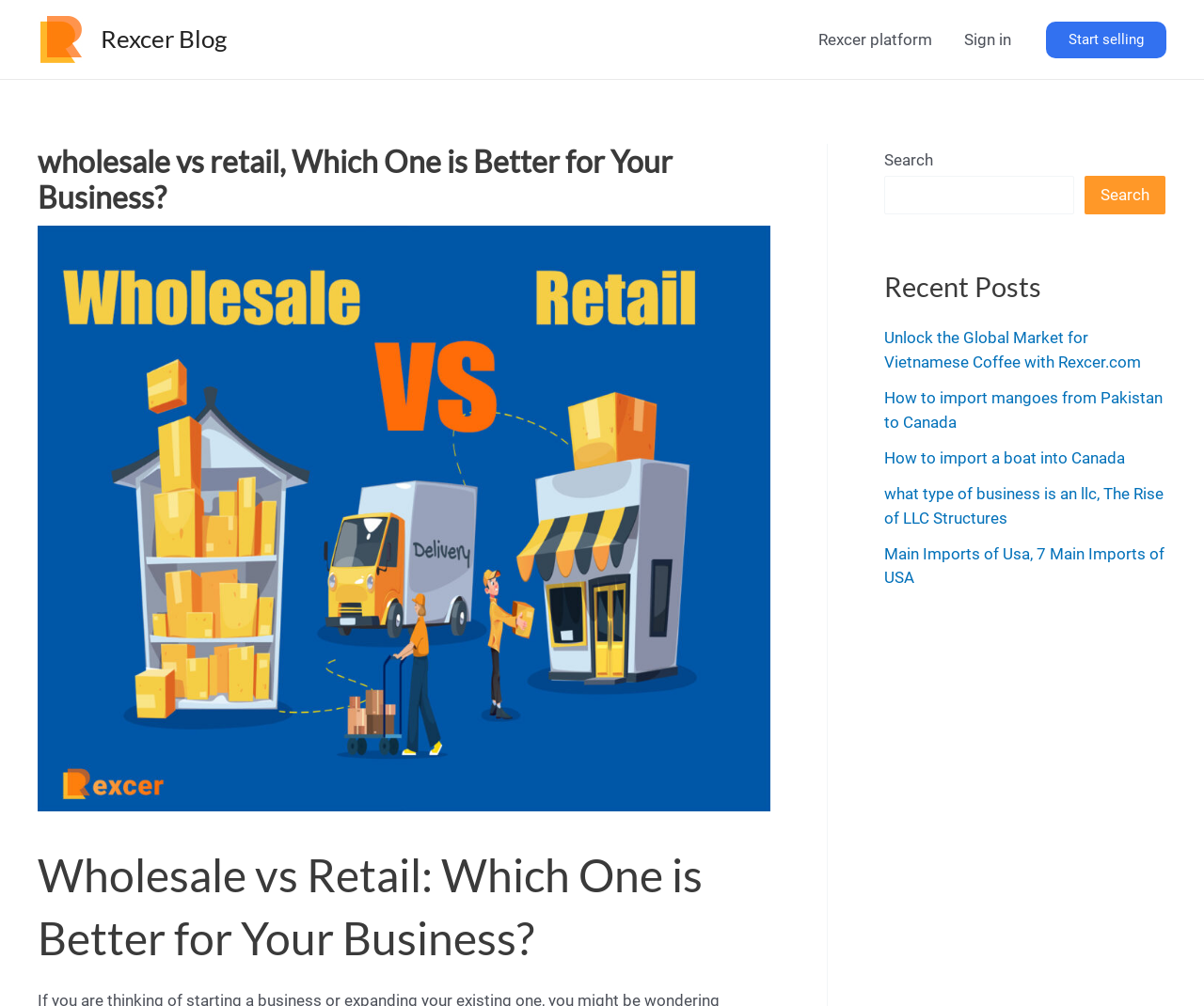Please provide a comprehensive response to the question below by analyzing the image: 
What is the topic of the recent posts?

The recent posts section is located at the bottom right corner of the webpage, and it lists several links with titles such as 'Unlock the Global Market for Vietnamese Coffee with Rexcer.com', 'How to import mangoes from Pakistan to Canada', and 'What type of business is an llc, The Rise of LLC Structures'. These titles suggest that the recent posts are related to various business topics.